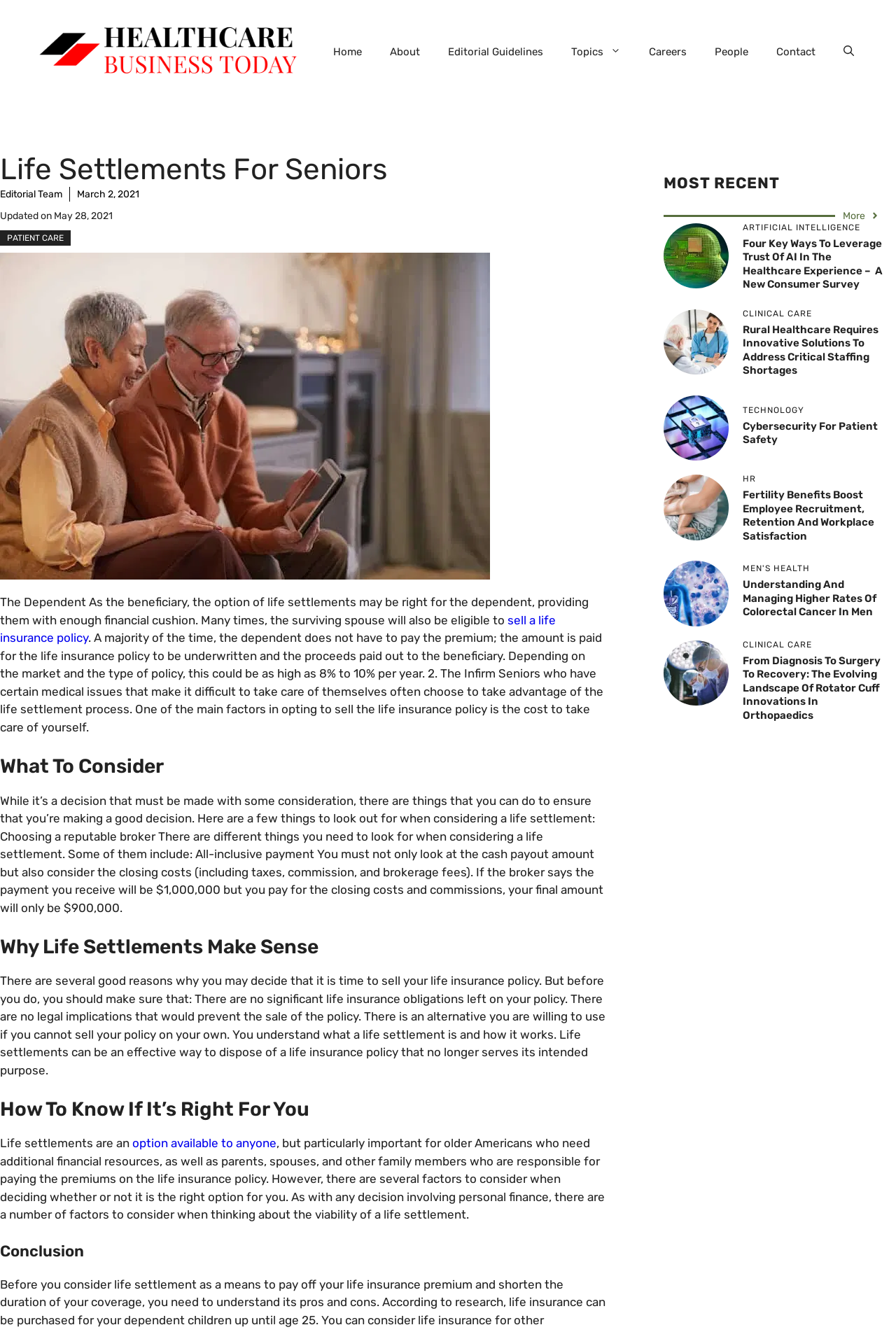What is the topic of the article?
Use the screenshot to answer the question with a single word or phrase.

Life Settlements